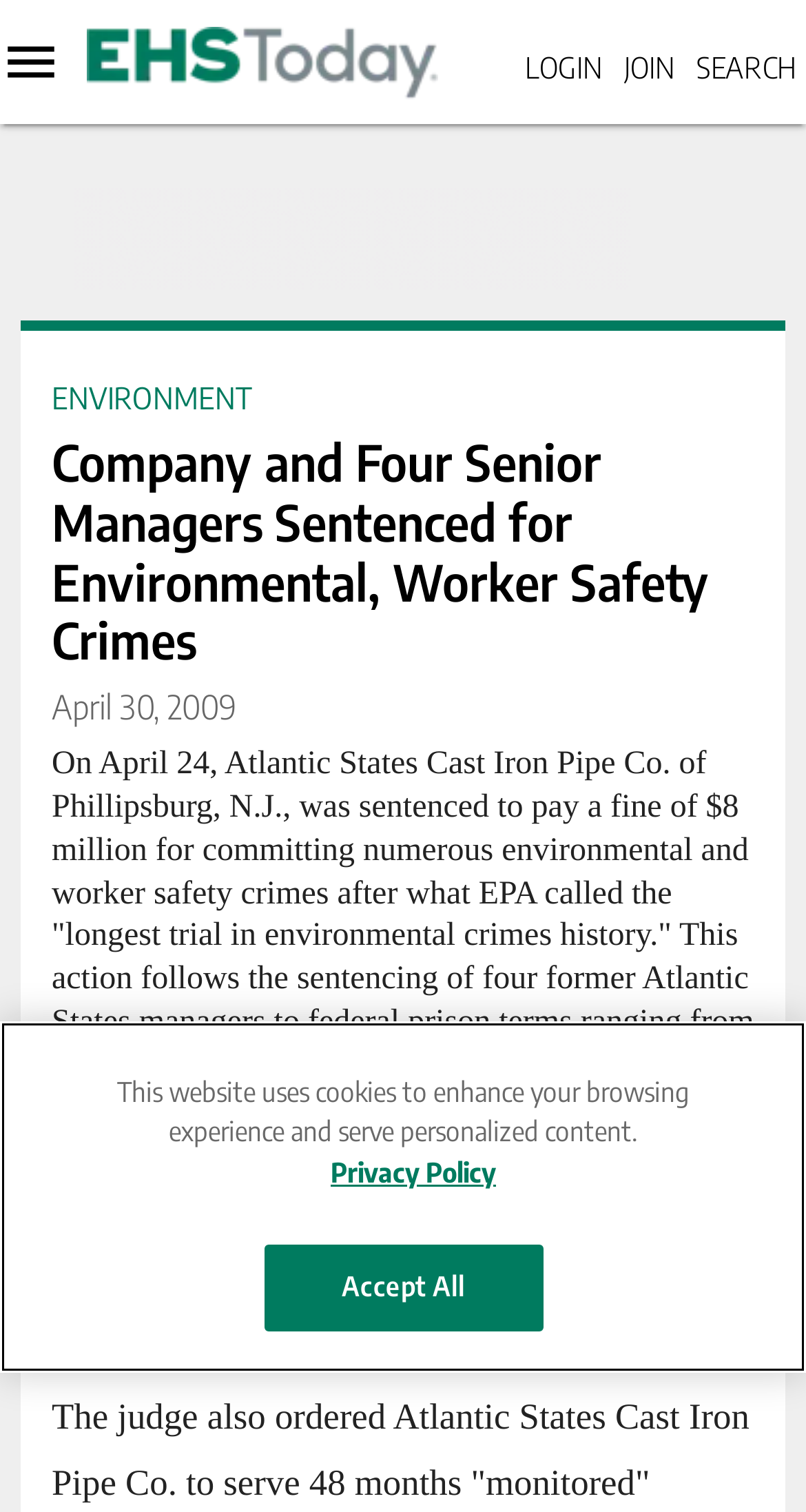Please determine the bounding box coordinates for the element that should be clicked to follow these instructions: "View the 'Safety Leadership Conference' resource".

[0.0, 0.834, 0.082, 0.881]